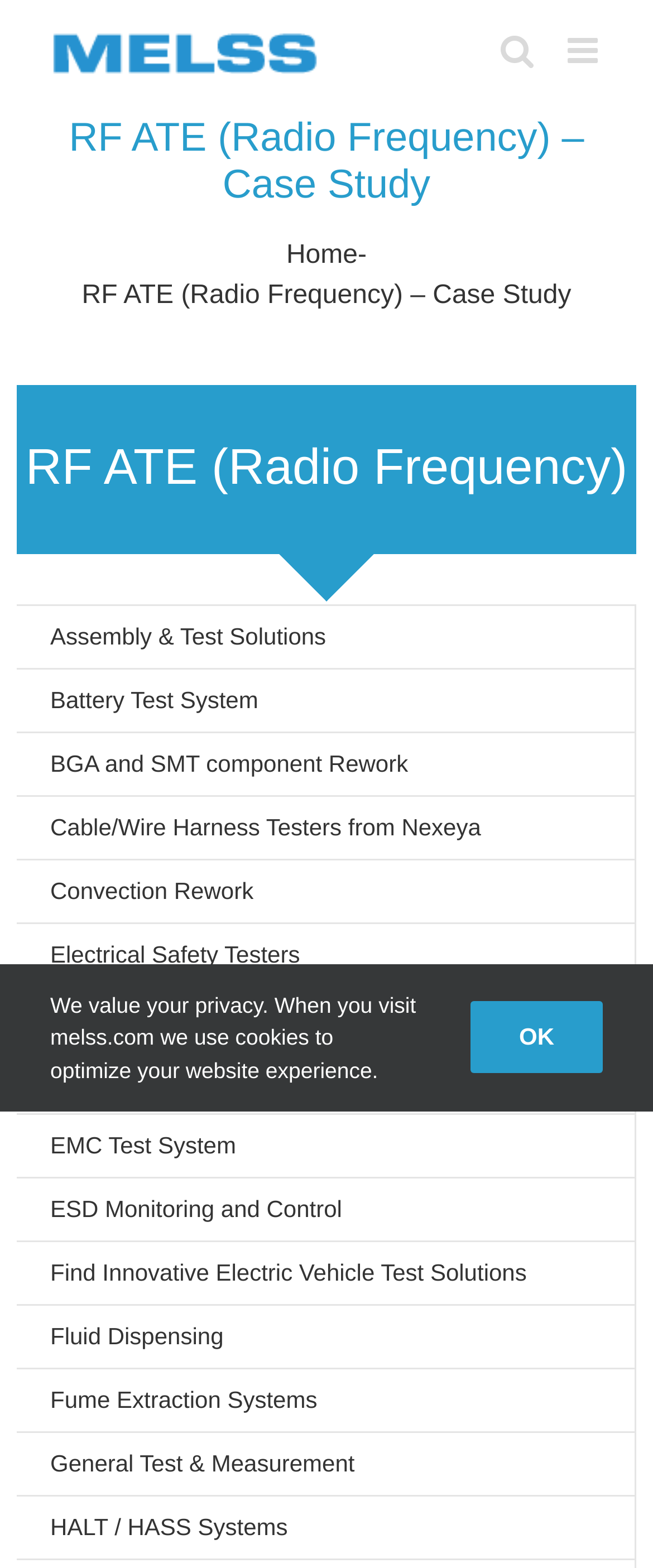Find the bounding box of the web element that fits this description: "pdhex".

None